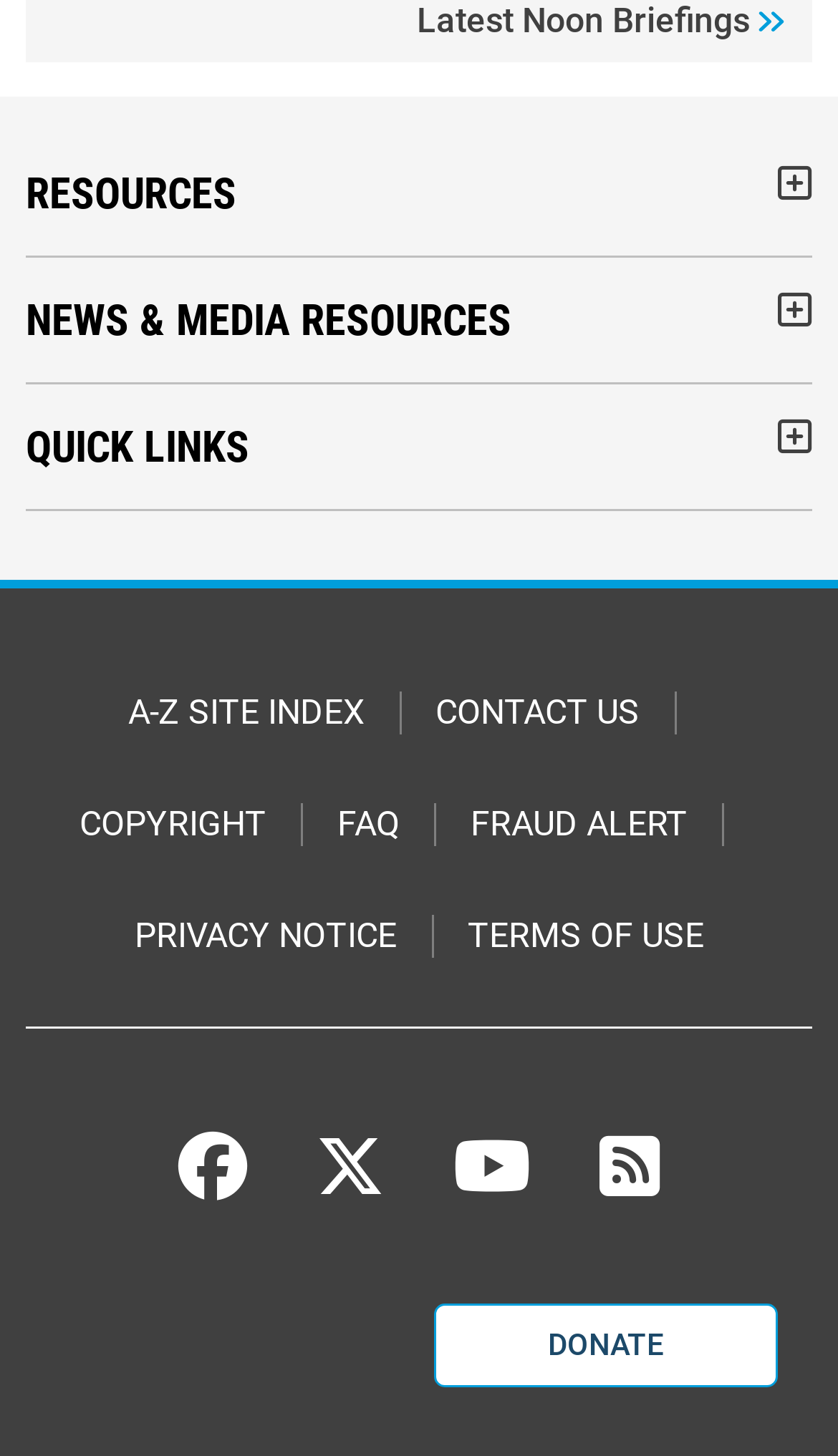Give a one-word or one-phrase response to the question:
What is the first navigation item?

RESOURCES